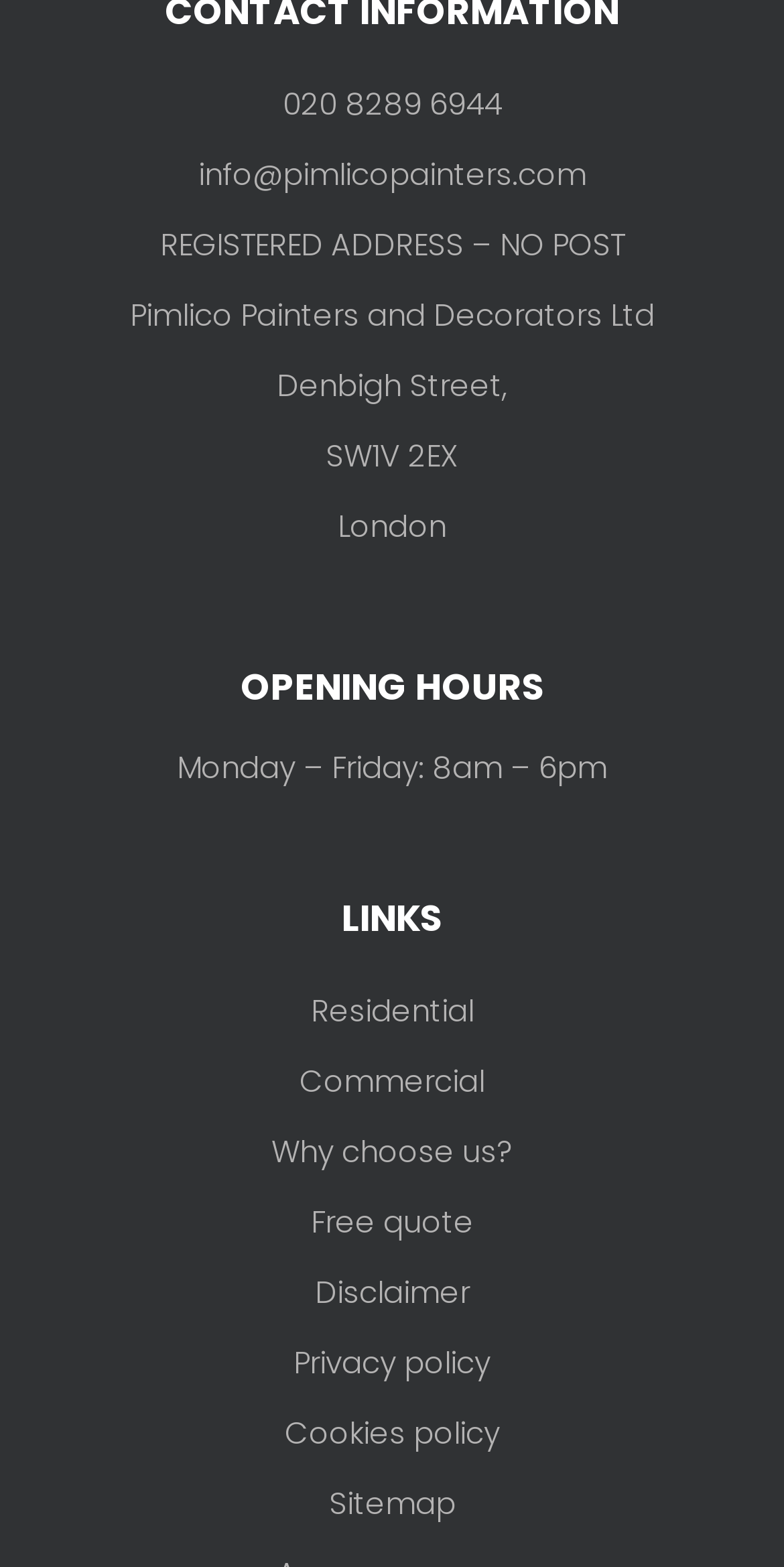Identify the bounding box coordinates for the UI element that matches this description: "Why choose us?".

[0.346, 0.712, 0.654, 0.757]